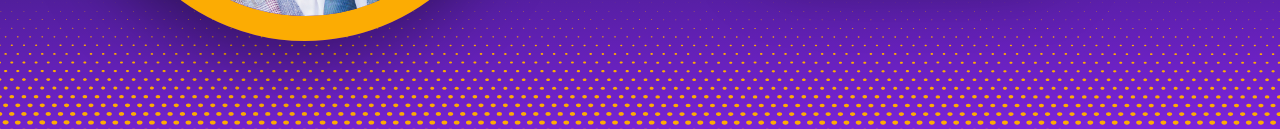Offer a detailed account of the various components present in the image.

The image features a vibrant, visually engaging design with a deep purple background adorned with a pattern of bright orange dots, creating a dynamic and modern aesthetic. Prominently displayed is a circular element towards the top left, which likely contains an image or graphical representation integral to the overall theme. This captivating composition sets the stage for a promotional or informative context, possibly relating to a business event or online seminar focused on Amazon Wholesale, as suggested by surrounding text, emphasizing the opportunity to learn about selling branded goods on the platform. The lively colors and patterns draw attention, inviting viewers to engage with the content.